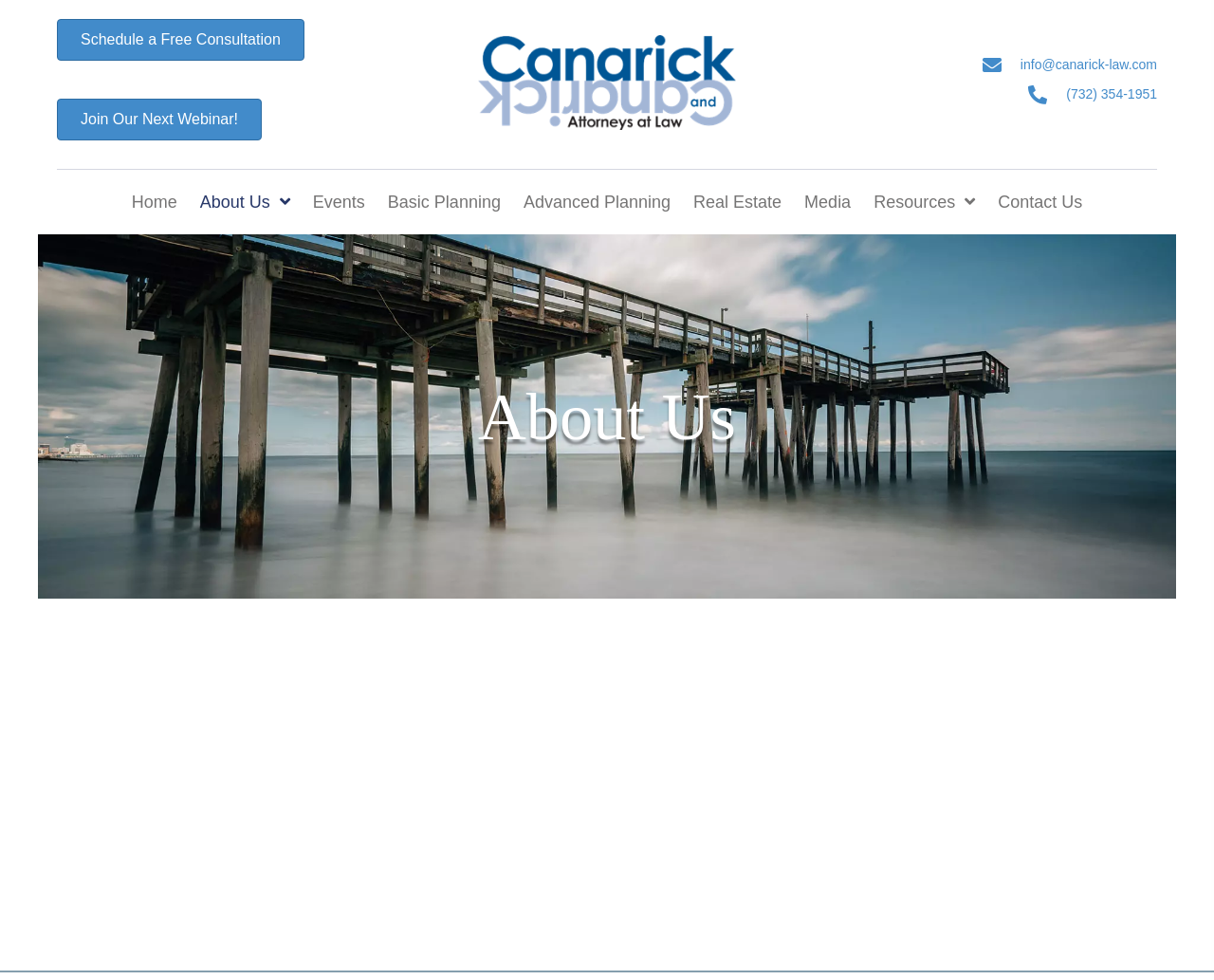What is the name of the law firm?
Using the image as a reference, deliver a detailed and thorough answer to the question.

I found the name of the law firm by looking at the header section of the webpage, where I saw an image with the text 'c&c header'. This suggests that the law firm's name is Canarick & Canarick.